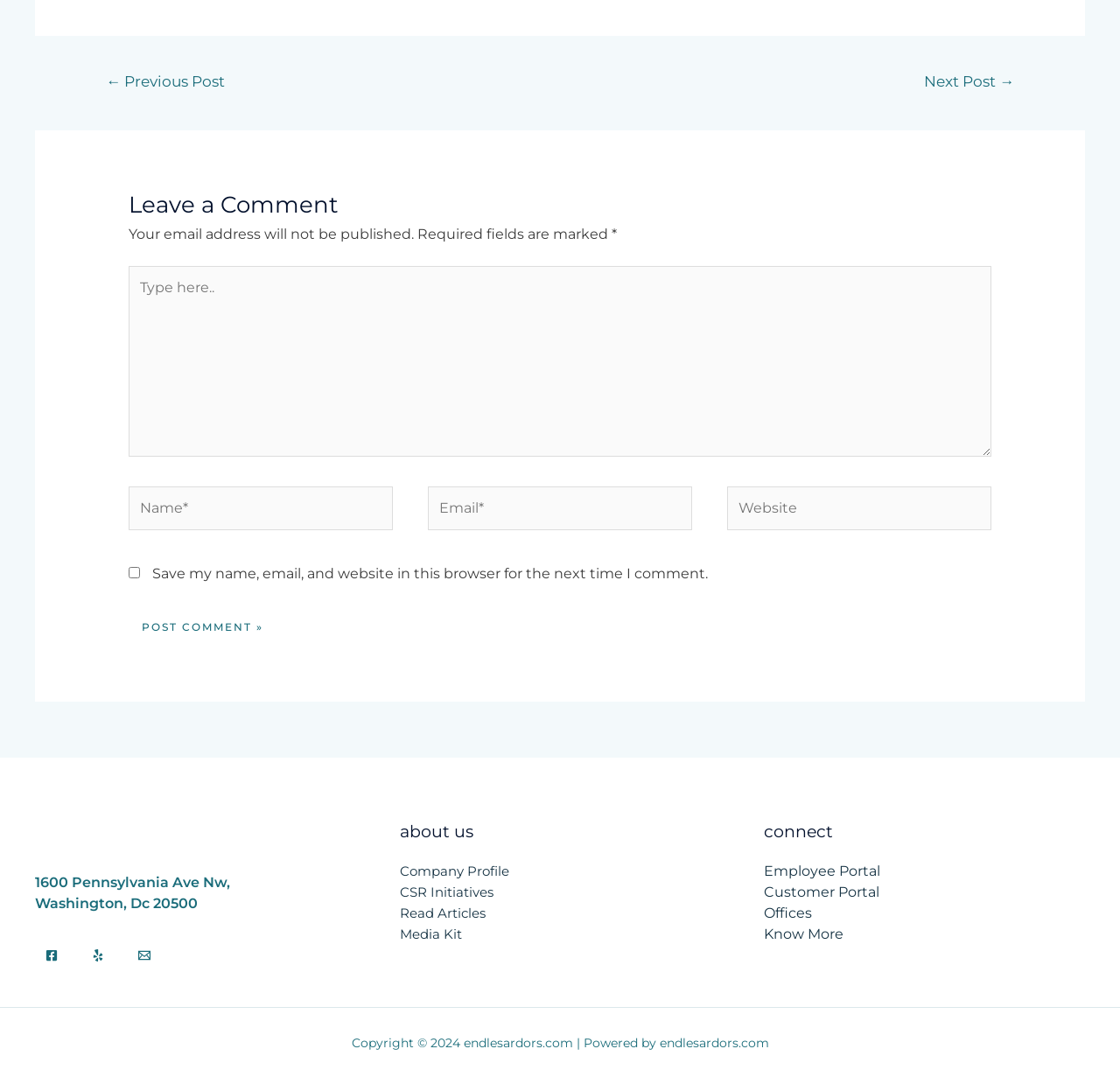Find and provide the bounding box coordinates for the UI element described here: "parent_node: Email* name="email" placeholder="Email*"". The coordinates should be given as four float numbers between 0 and 1: [left, top, right, bottom].

[0.382, 0.452, 0.618, 0.492]